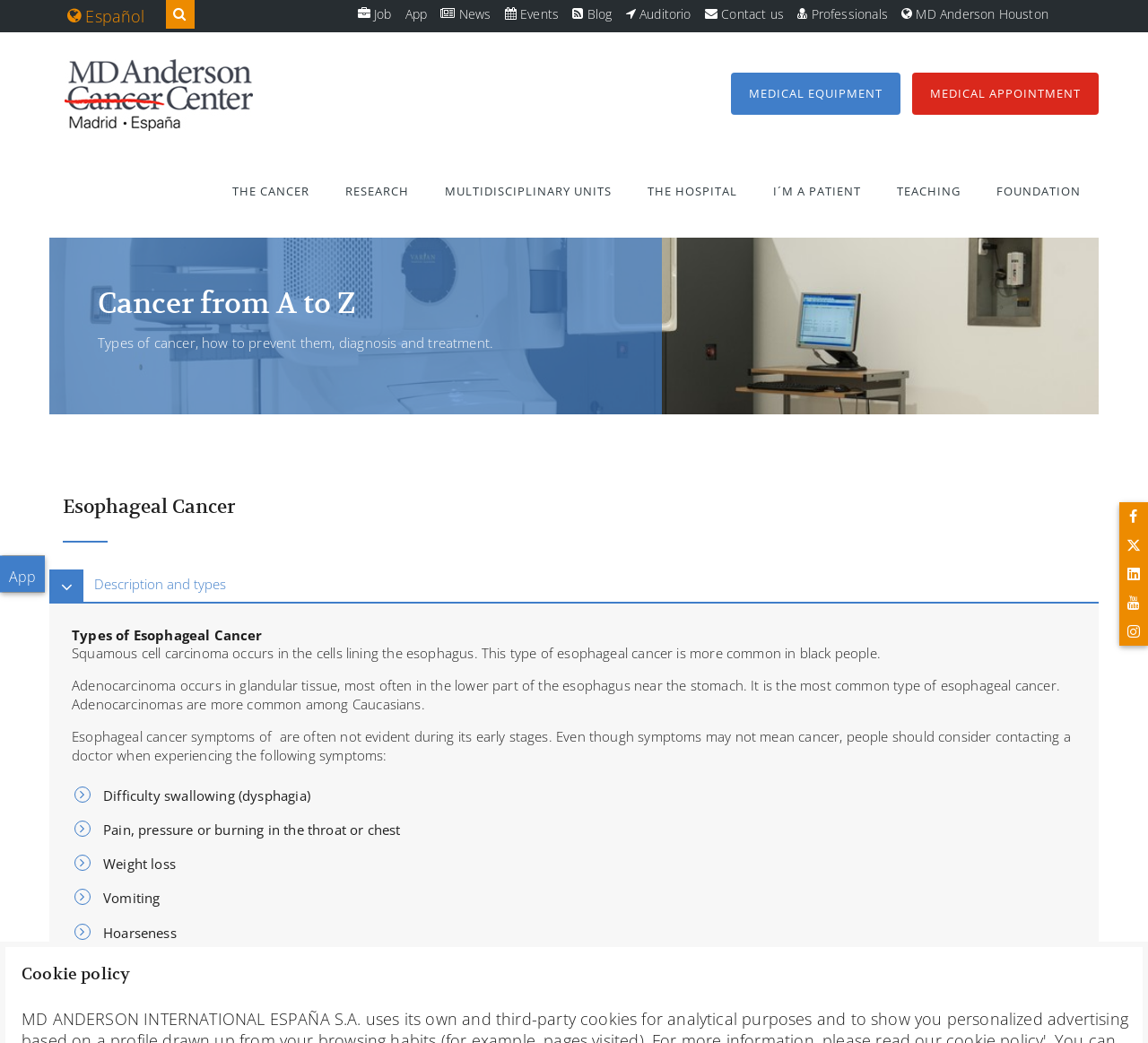Specify the bounding box coordinates of the region I need to click to perform the following instruction: "Contact us". The coordinates must be four float numbers in the range of 0 to 1, i.e., [left, top, right, bottom].

[0.614, 0.005, 0.683, 0.021]